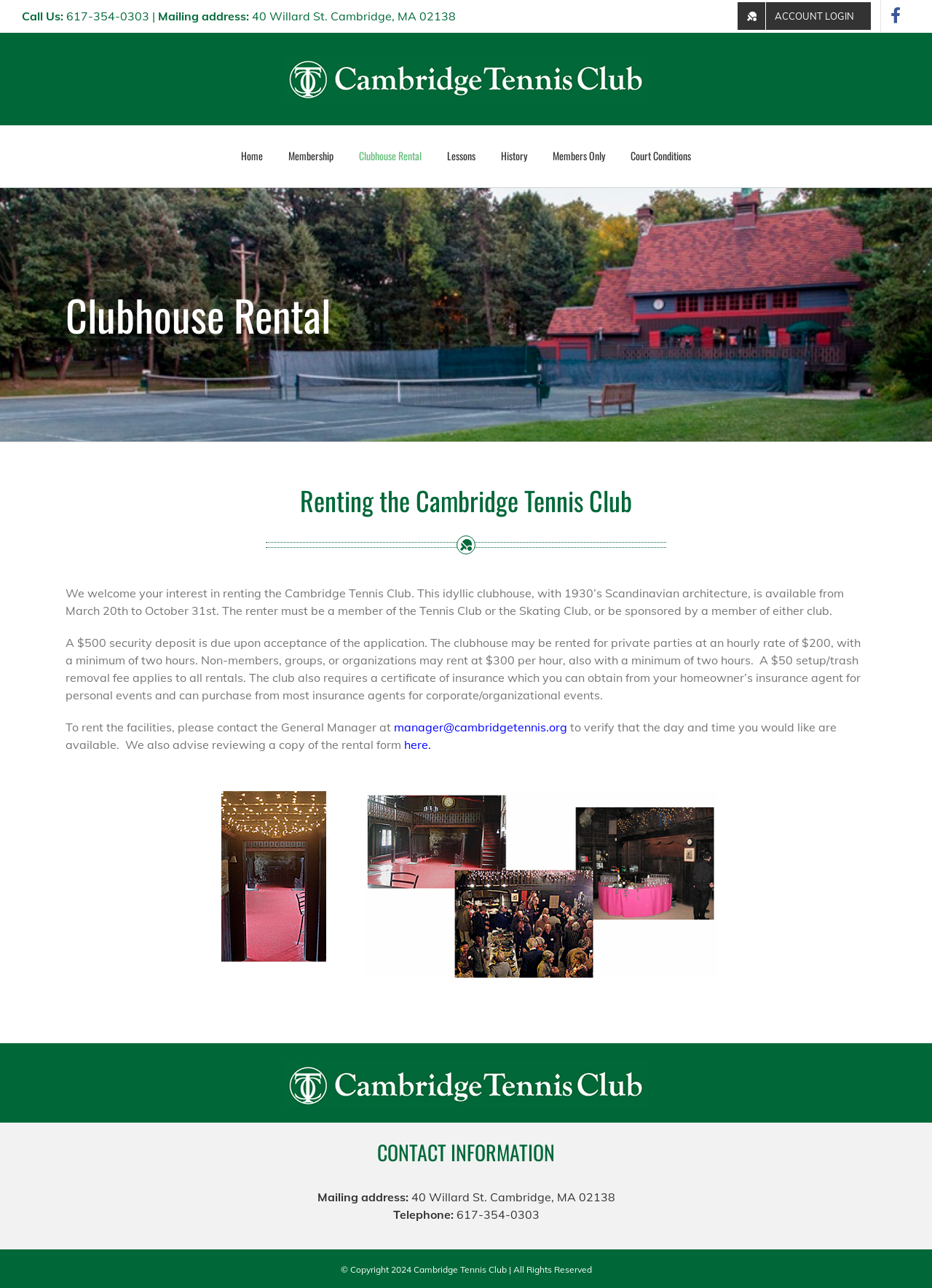What is the phone number to call for renting the Cambridge Tennis Club?
Give a detailed response to the question by analyzing the screenshot.

I found the phone number by looking at the 'Call Us:' section at the top of the webpage, which displays the phone number as '617-354-0303 |'.